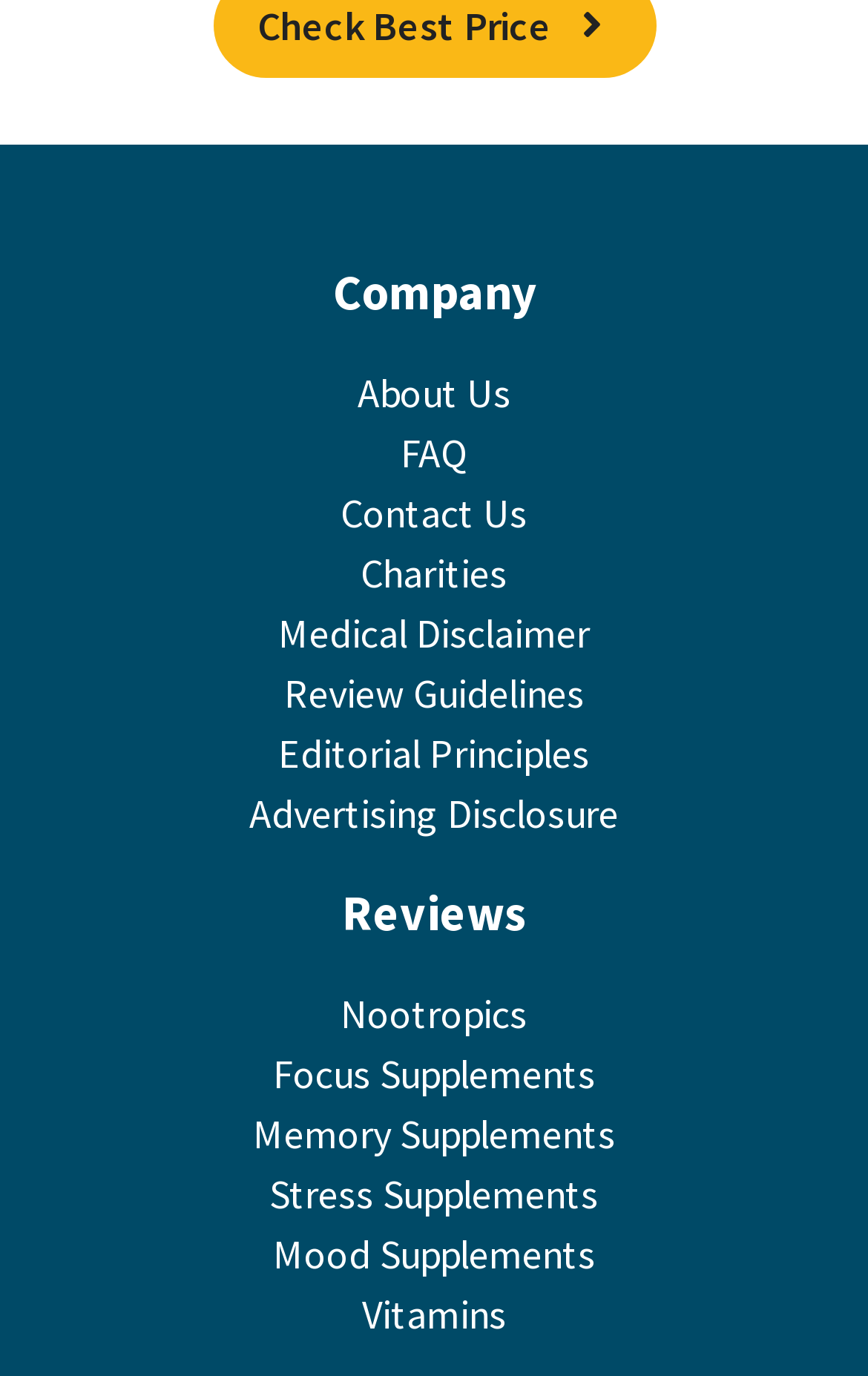Determine the bounding box coordinates of the element that should be clicked to execute the following command: "View Nootropics".

[0.392, 0.718, 0.608, 0.755]